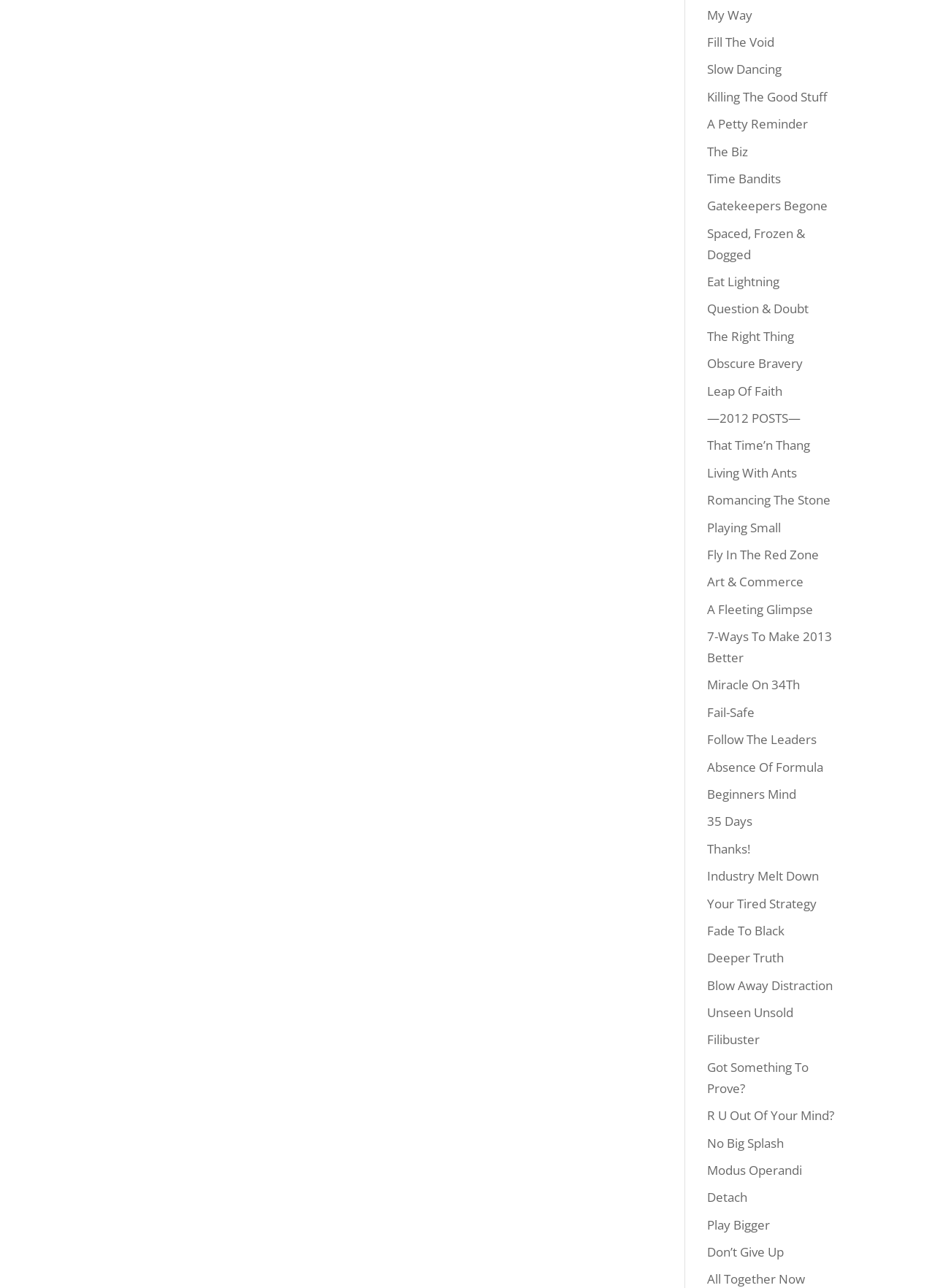Use a single word or phrase to answer the following:
Is there a link with the title '2012 POSTS'?

Yes